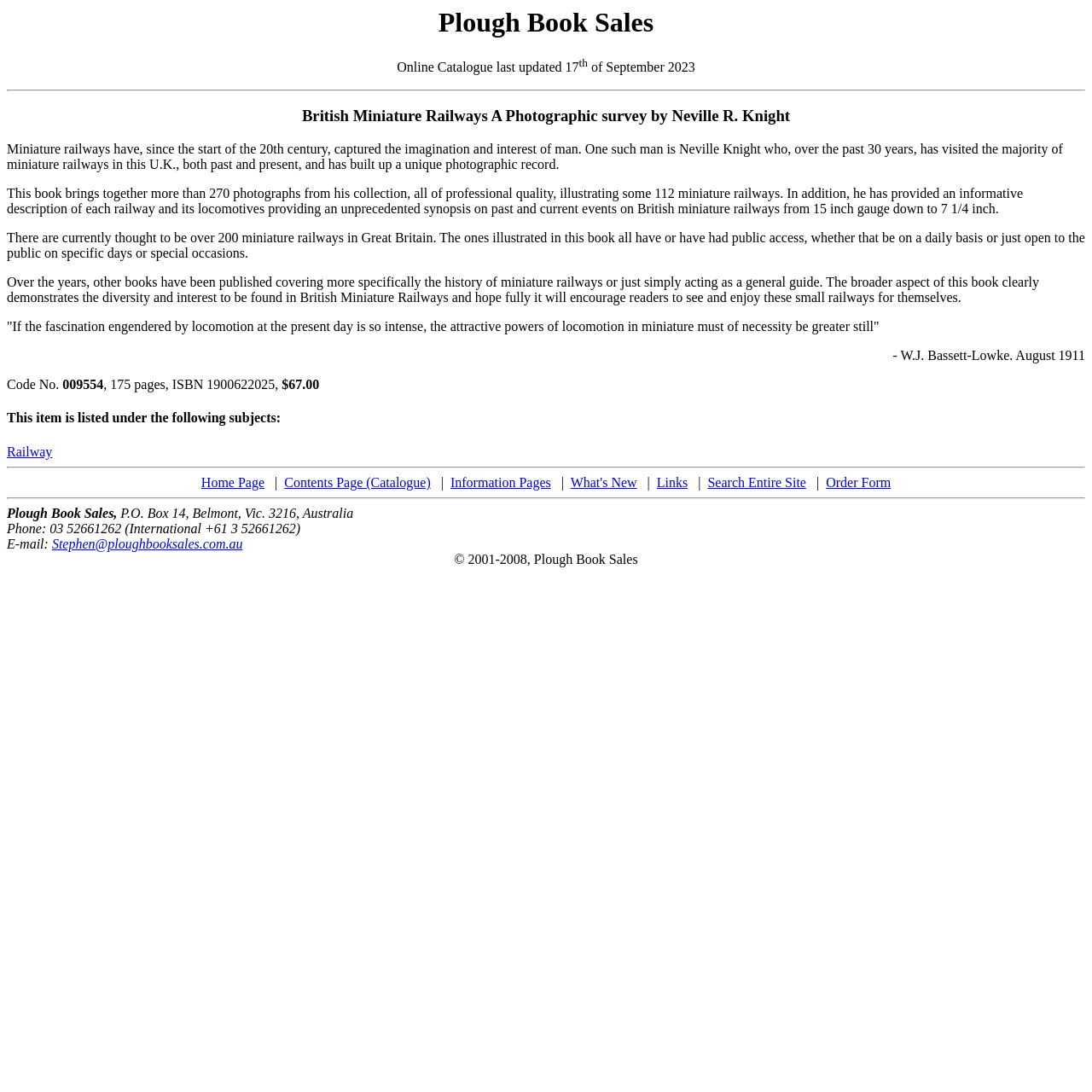Provide a comprehensive description of the webpage.

This webpage is about Plough Book Sales, specifically featuring a book titled "British Miniature Railways A Photographic survey by Neville R. Knight". At the top, there is a heading "Plough Book Sales" followed by a horizontal separator. Below the separator, there is a heading "British Miniature Railways A Photographic survey by Neville R. Knight" and a brief description of the book.

The main content of the webpage is divided into several sections. The first section describes the book, mentioning that it contains over 270 photographs of miniature railways in the UK, along with informative descriptions of each railway and its locomotives. The text also provides some background information on miniature railways in Great Britain.

The next section displays the book's details, including its code number, number of pages, ISBN, and price. Below this section, there is a heading "This item is listed under the following subjects:" followed by a link to "Railway".

The webpage also features a navigation menu at the bottom, with links to the "Home Page", "Contents Page (Catalogue)", "Information Pages", "What's New", "Links", "Search Entire Site", and "Order Form". Additionally, there is a horizontal separator above the navigation menu, and another one below it.

At the very bottom of the webpage, there is a footer section with the company's contact information, including its address, phone number, and email address. The webpage also displays a copyright notice "© 2001-2008, Plough Book Sales" at the bottom.